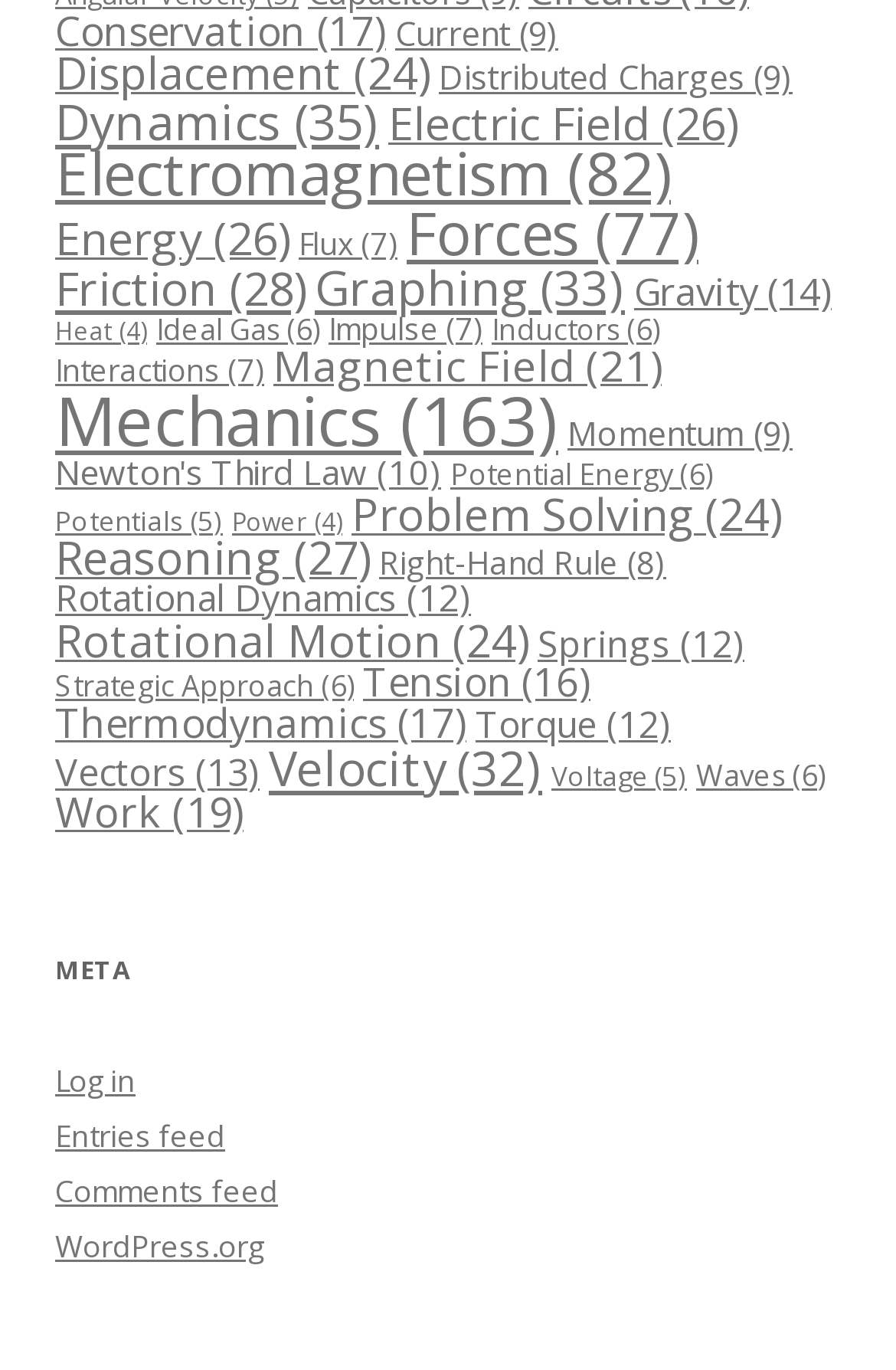Give a concise answer using only one word or phrase for this question:
What is the topic that is located at the top-left corner of the webpage?

Conservation